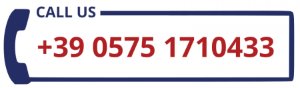Use one word or a short phrase to answer the question provided: 
What is the message emphasized in bold text?

CALL US